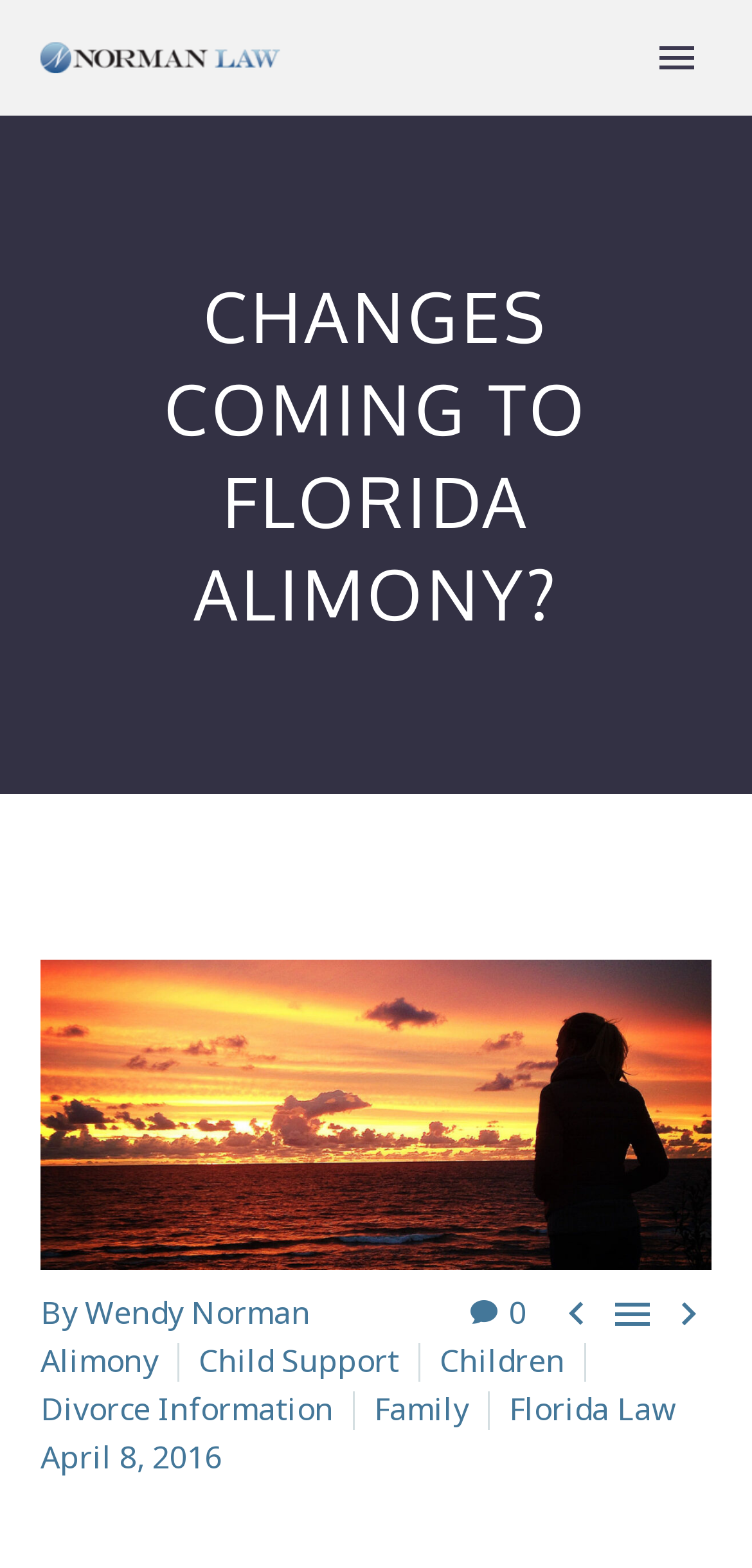Kindly respond to the following question with a single word or a brief phrase: 
What is the topic of the article?

Florida Alimony